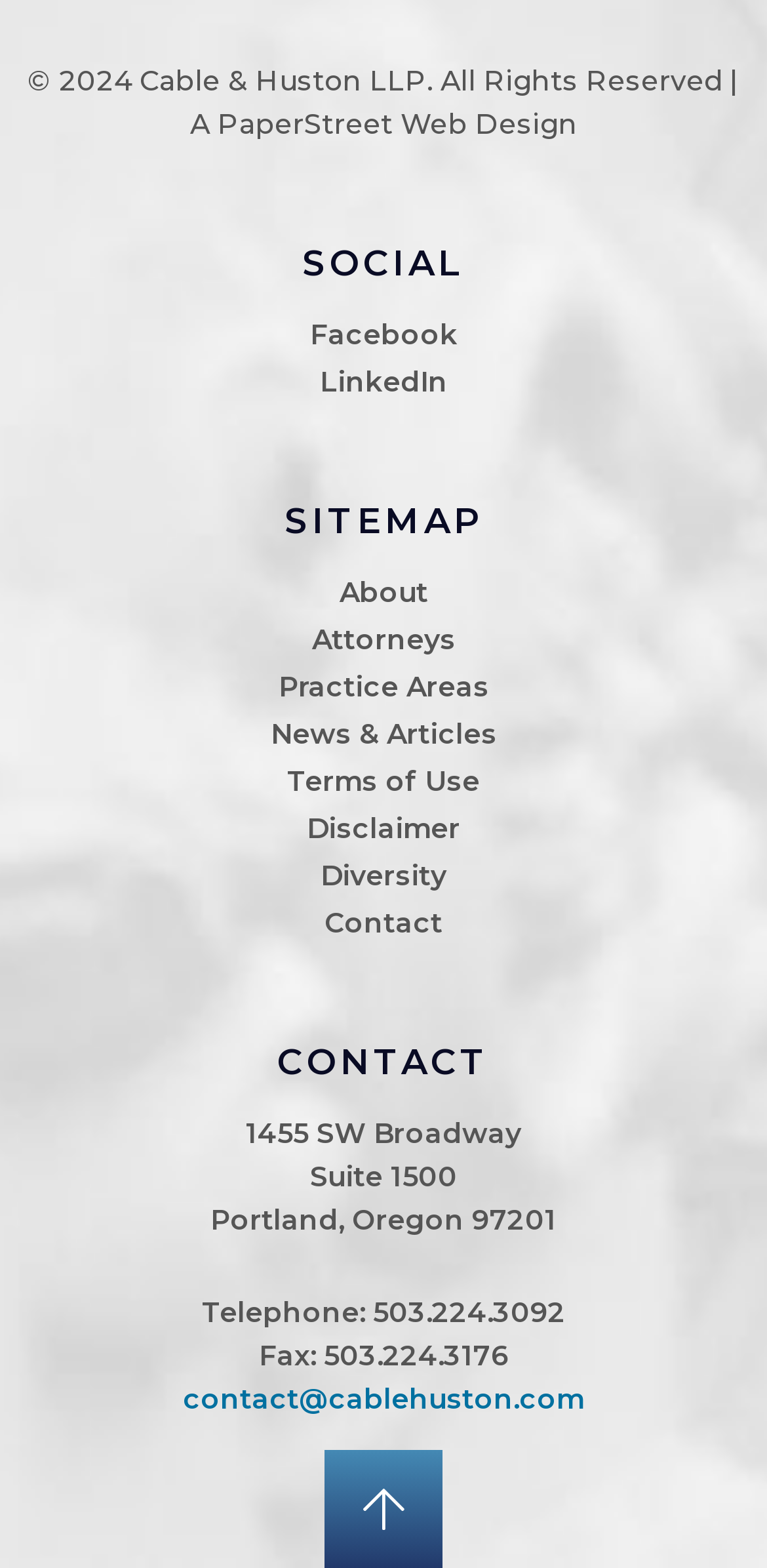What is the address of the law firm?
Look at the screenshot and provide an in-depth answer.

The address of the law firm can be found in the 'CONTACT' section, where it is written as a link '1455 SW Broadway Suite 1500 Portland, Oregon 97201'.